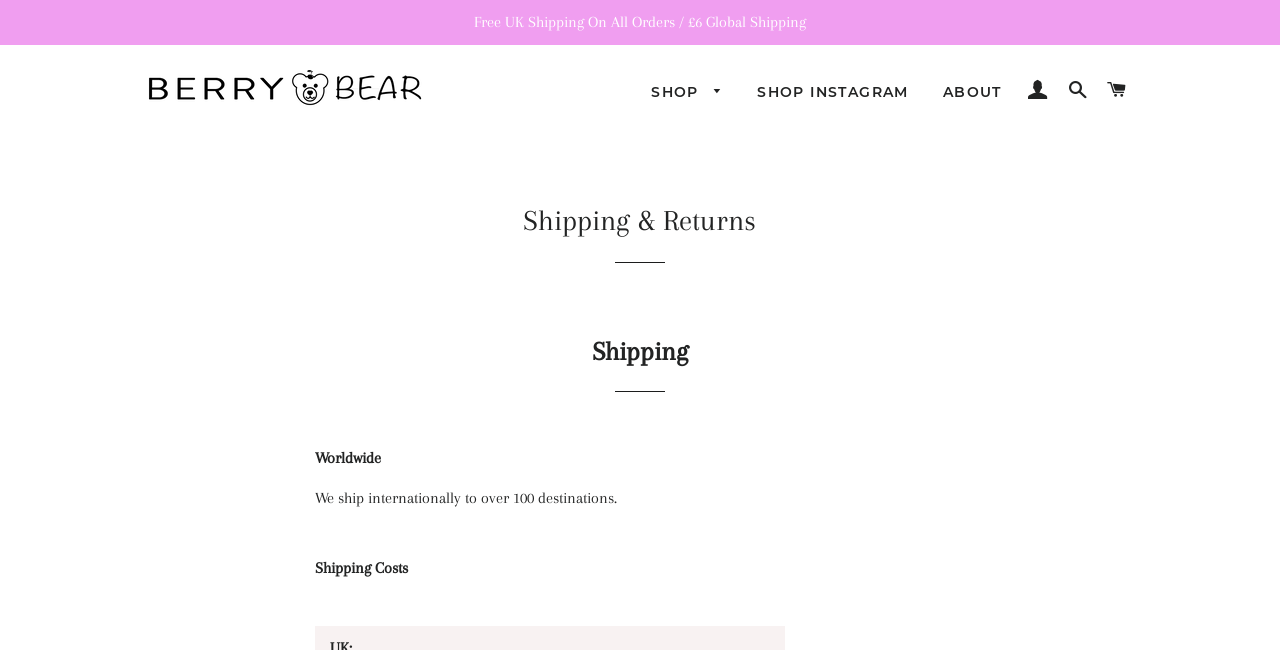Determine the coordinates of the bounding box that should be clicked to complete the instruction: "View the shopping cart". The coordinates should be represented by four float numbers between 0 and 1: [left, top, right, bottom].

[0.859, 0.092, 0.887, 0.185]